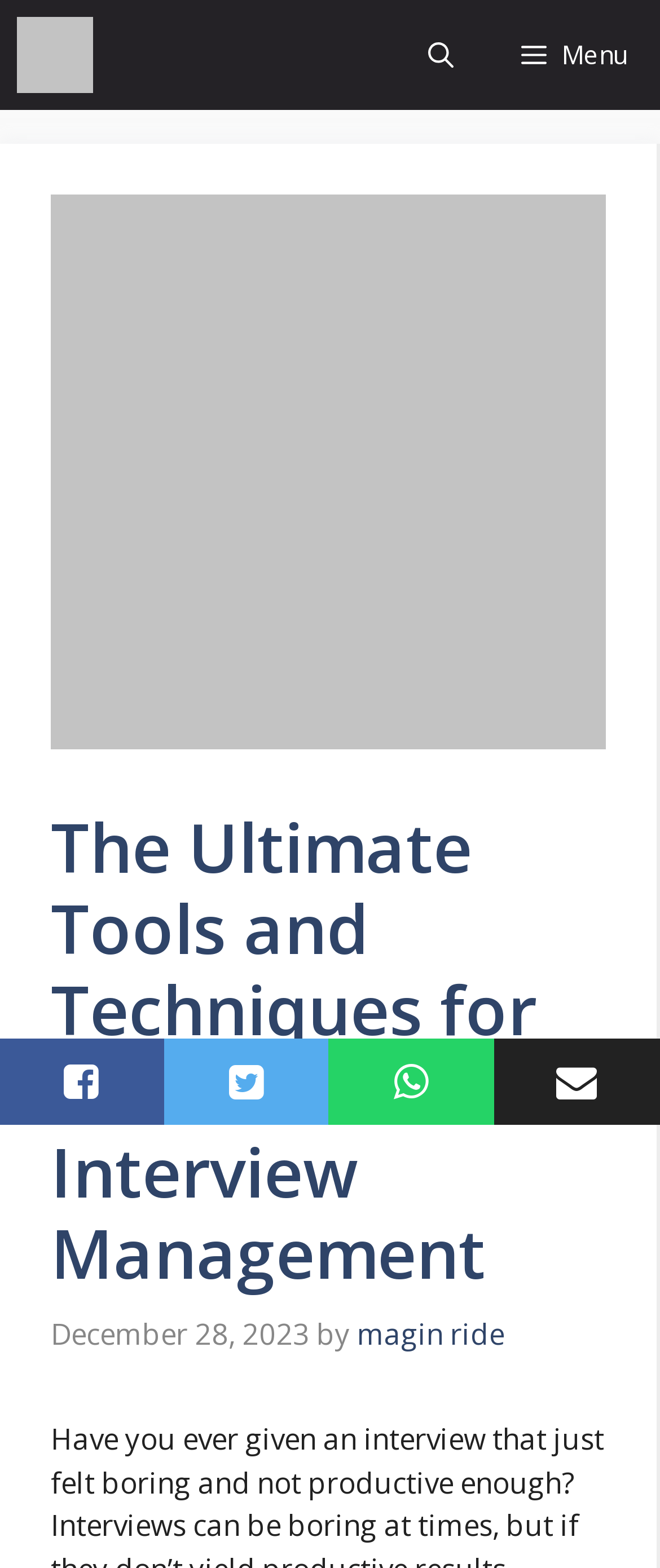Respond to the question below with a concise word or phrase:
What is the topic of the article?

Interview Management